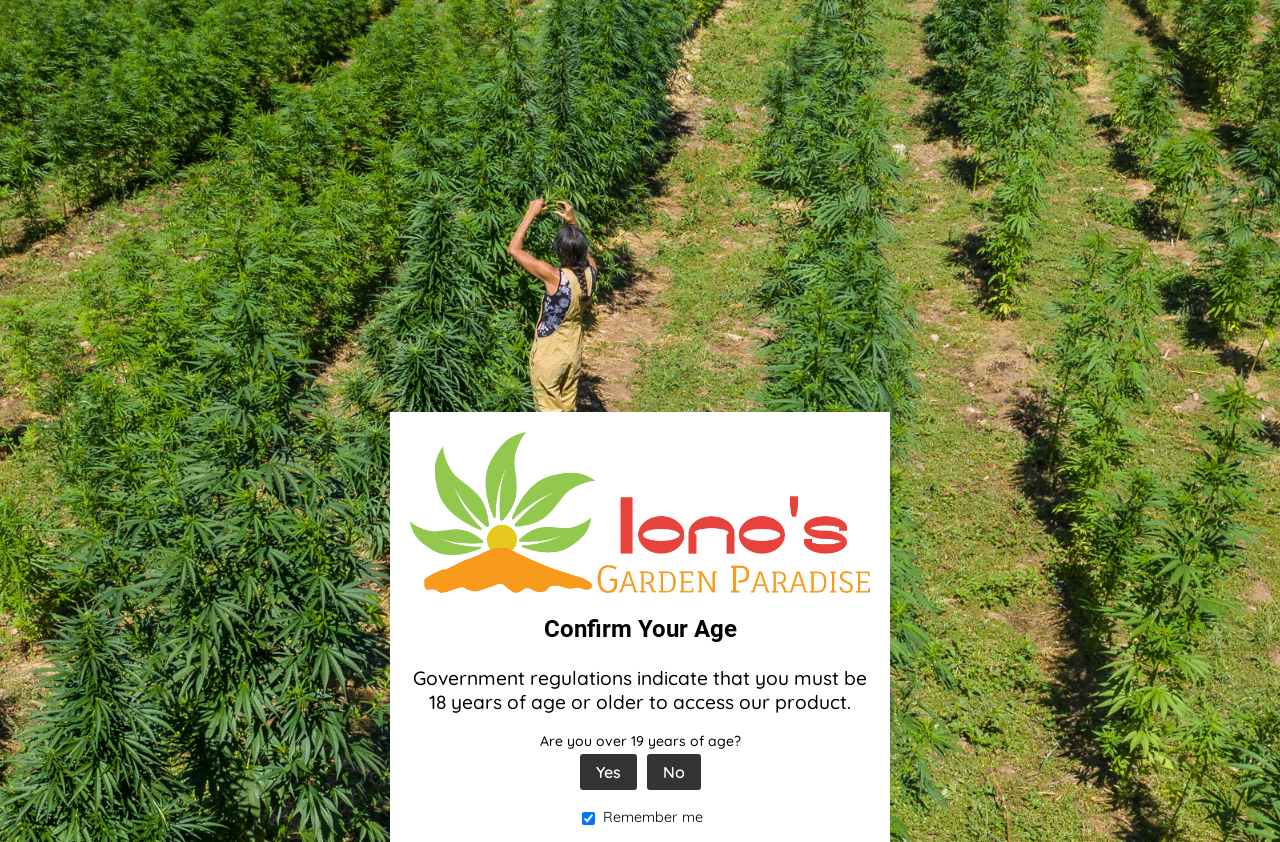Answer the question using only one word or a concise phrase: How many links are there in the top navigation bar?

7